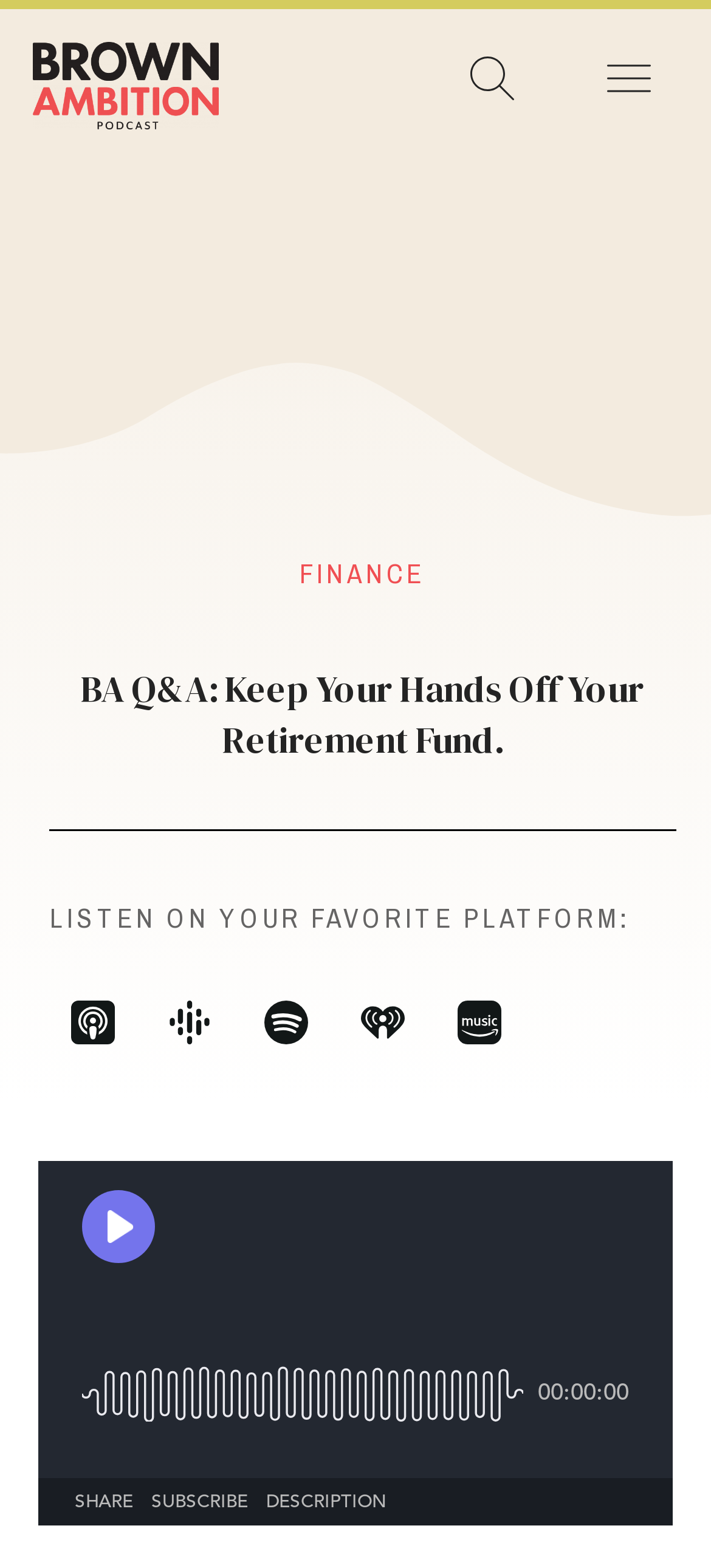What is the topic of the Q&A?
Answer the question with just one word or phrase using the image.

Retirement Fund